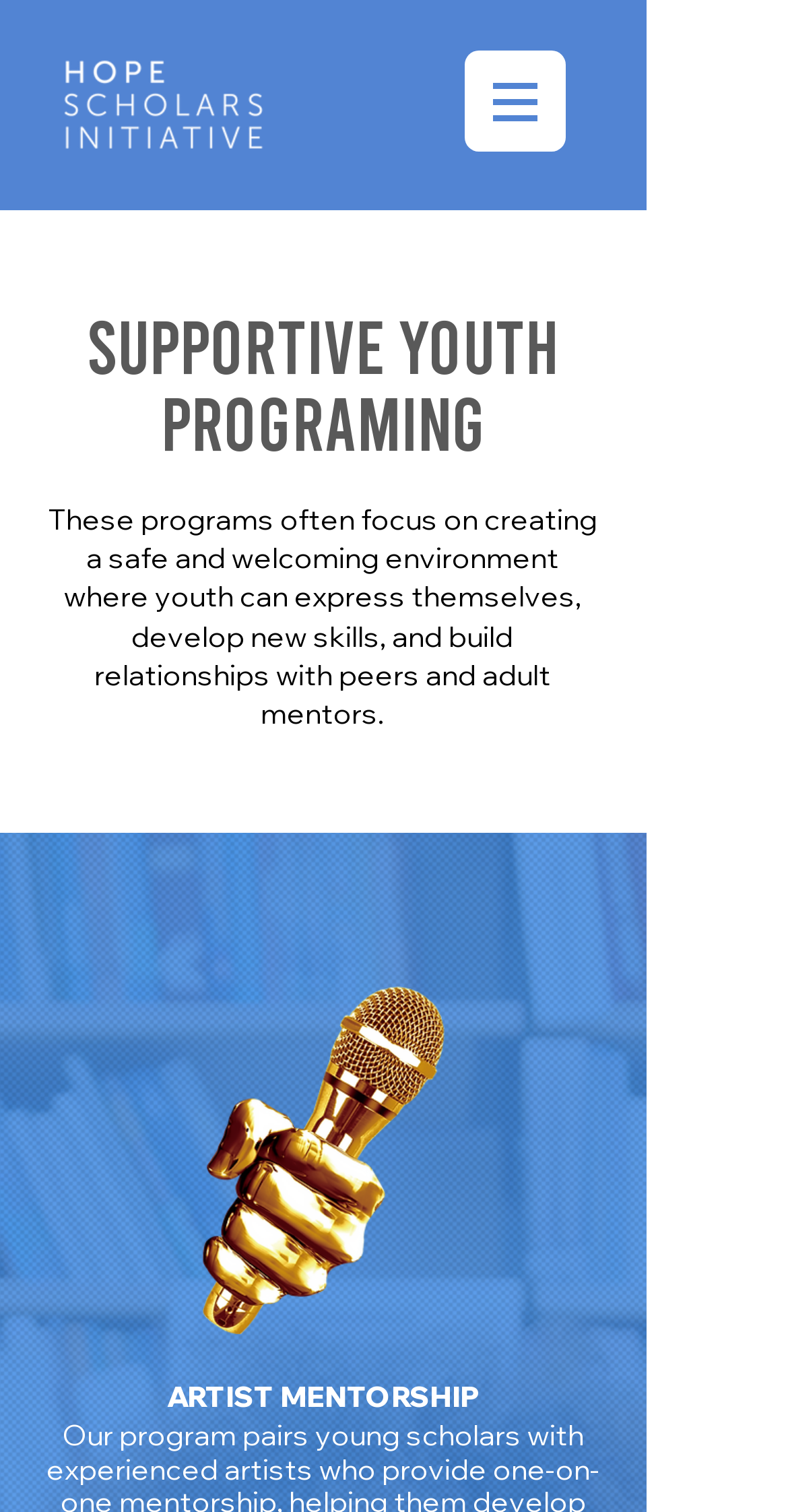Bounding box coordinates are specified in the format (top-left x, top-left y, bottom-right x, bottom-right y). All values are floating point numbers bounded between 0 and 1. Please provide the bounding box coordinate of the region this sentence describes: aria-label="Open navigation menu"

[0.59, 0.033, 0.718, 0.1]